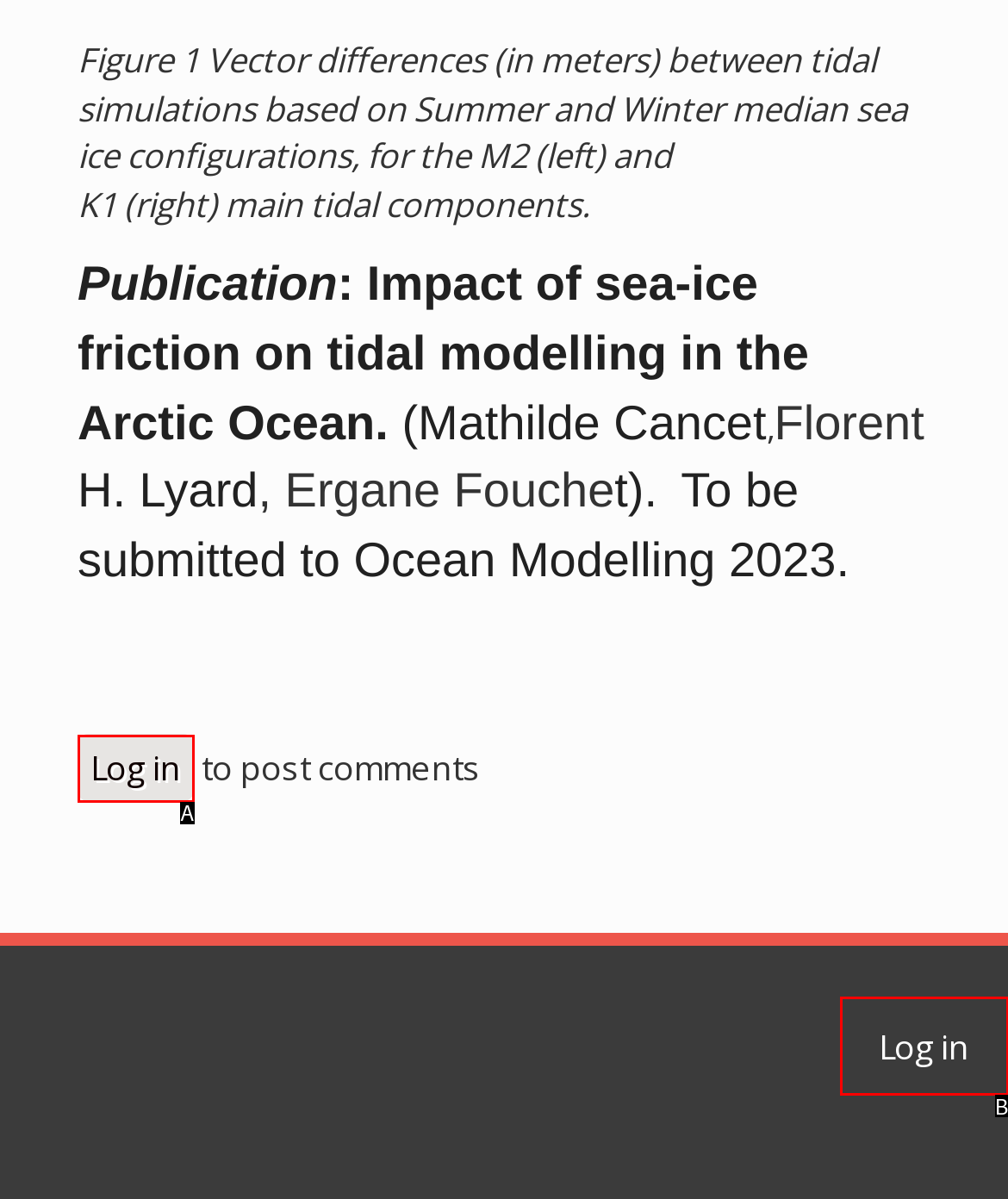Tell me which one HTML element best matches the description: Log in Answer with the option's letter from the given choices directly.

A